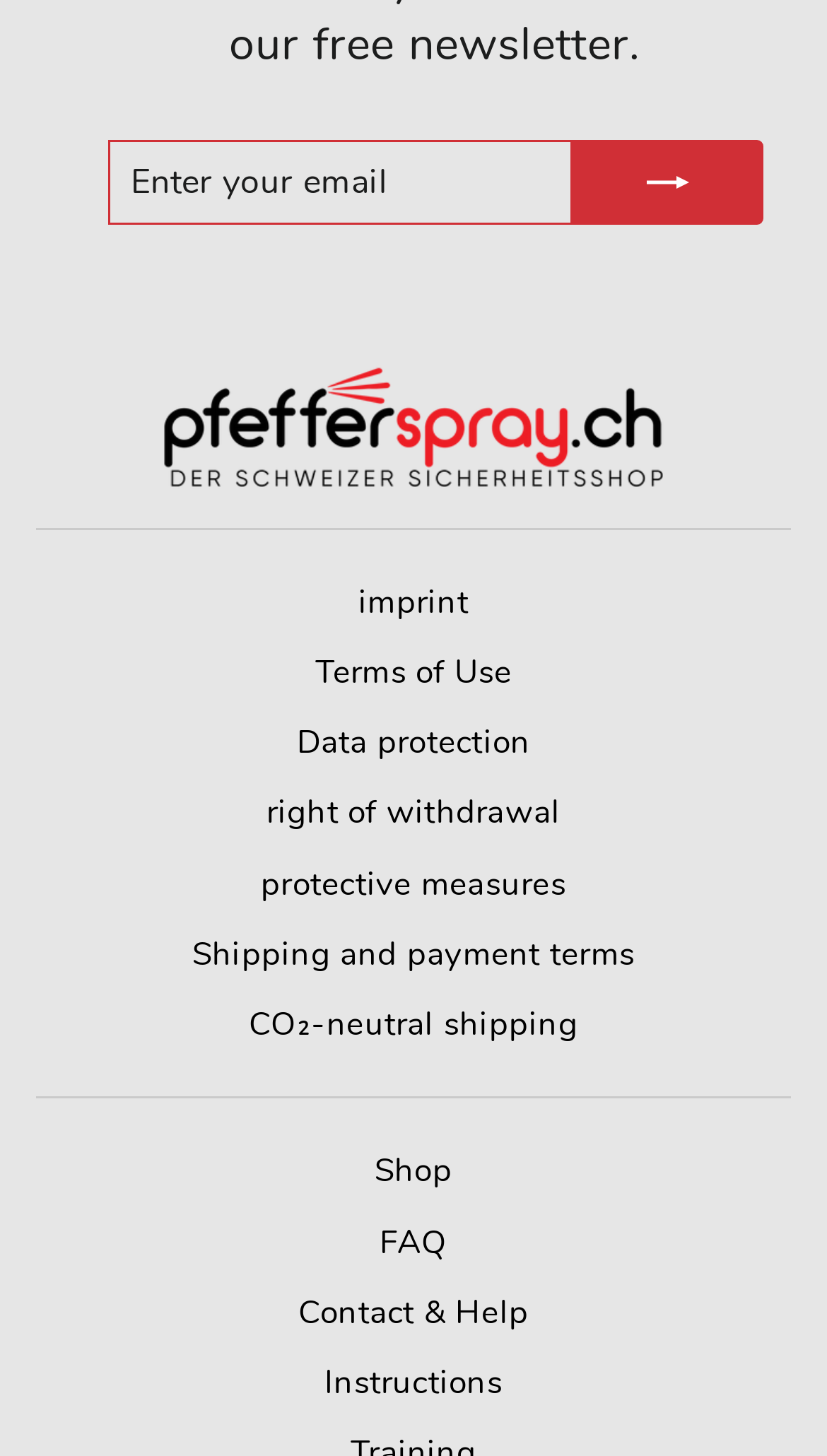Please find the bounding box coordinates of the element that needs to be clicked to perform the following instruction: "Subscribe". The bounding box coordinates should be four float numbers between 0 and 1, represented as [left, top, right, bottom].

[0.691, 0.096, 0.922, 0.155]